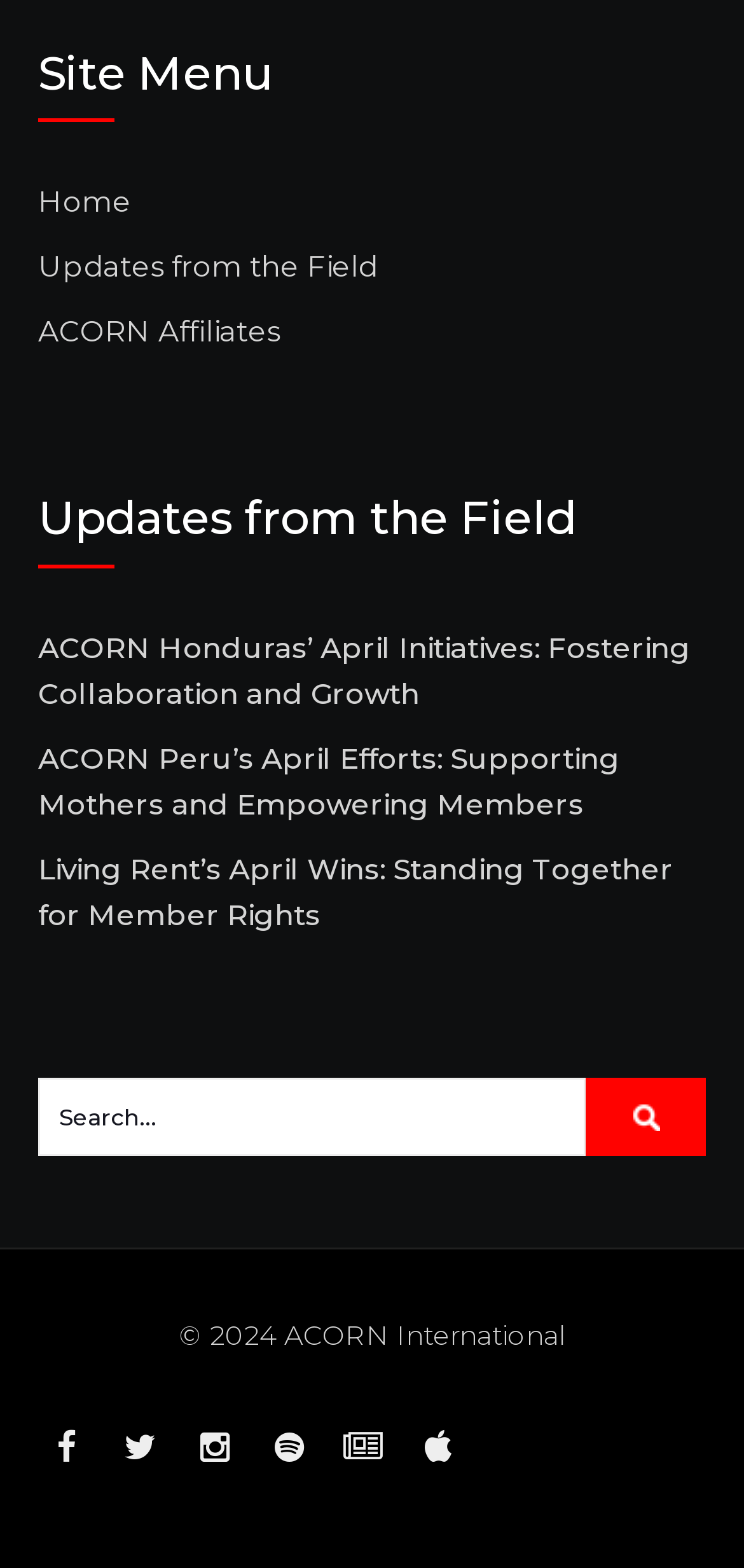Consider the image and give a detailed and elaborate answer to the question: 
What is the main category of the website?

Based on the website's structure and content, it appears to be related to ACORN, an organization with affiliates in different countries, as seen in the links 'ACORN Honduras', 'ACORN Peru', and 'ACORN Affiliates'.